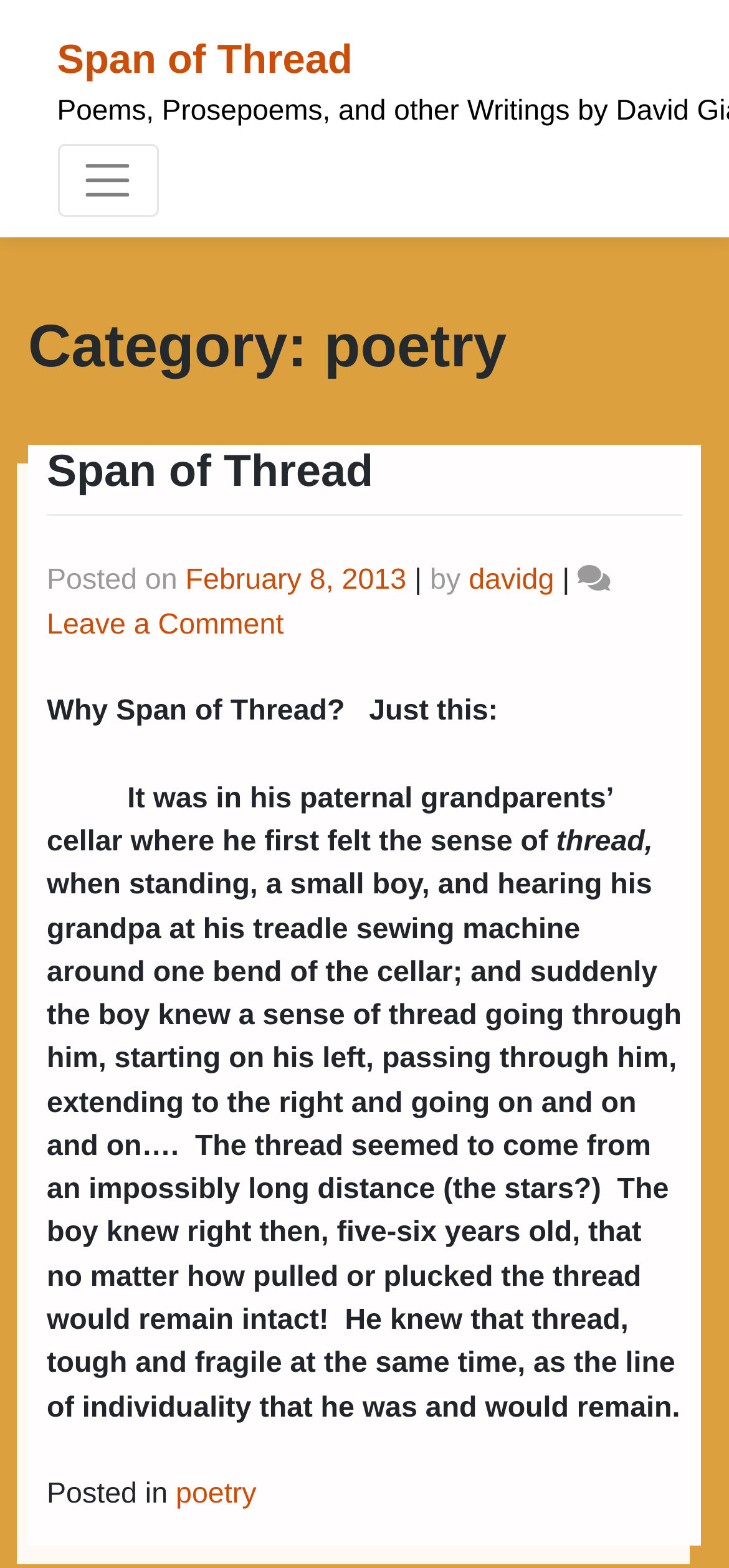Explain in detail what you observe on this webpage.

The webpage is about a poem titled "Span of Thread". At the top left, there is a link to the poem's title, and next to it, a button to toggle navigation. Below these elements, the main content of the page is divided into two sections: a header and an article.

The header section contains a heading that categorizes the content as "poetry". The article section has a heading with the poem's title, "Span of Thread", which is also a link. Below the title, there is a line of text indicating the date the poem was posted, "February 8, 2013", and the author's name, "davidg". 

The poem itself is presented in a block of text, which describes a childhood experience of feeling a sense of thread or connection to something greater. The text is divided into several paragraphs, with the first paragraph explaining the inspiration for the poem, and the subsequent paragraphs describing the experience in more detail.

At the bottom of the page, there is a footer section that indicates the poem's category, "poetry", with a link to the category page.